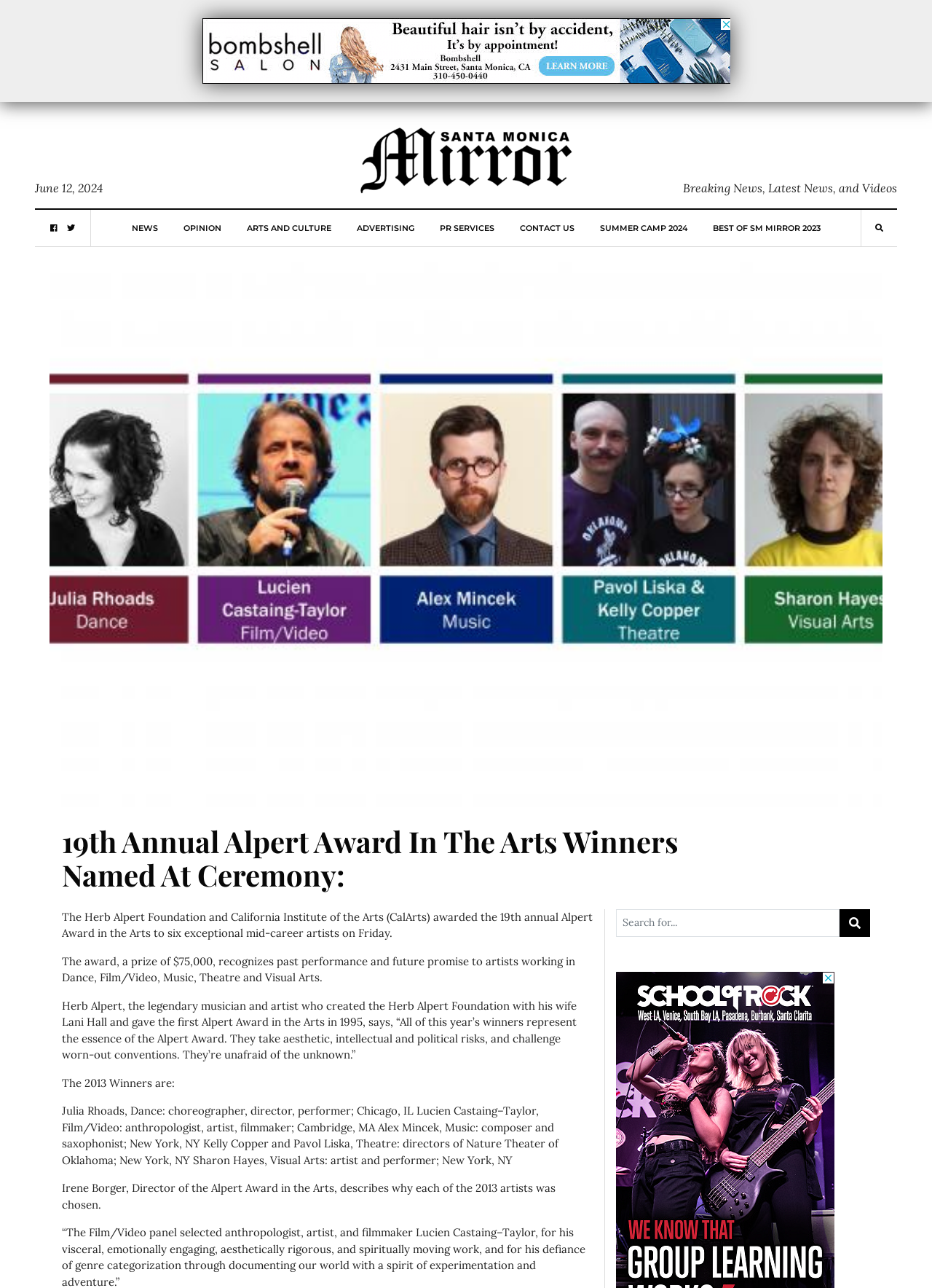Please locate the bounding box coordinates of the element that should be clicked to achieve the given instruction: "Click the 'NEWS' link".

[0.141, 0.163, 0.169, 0.191]